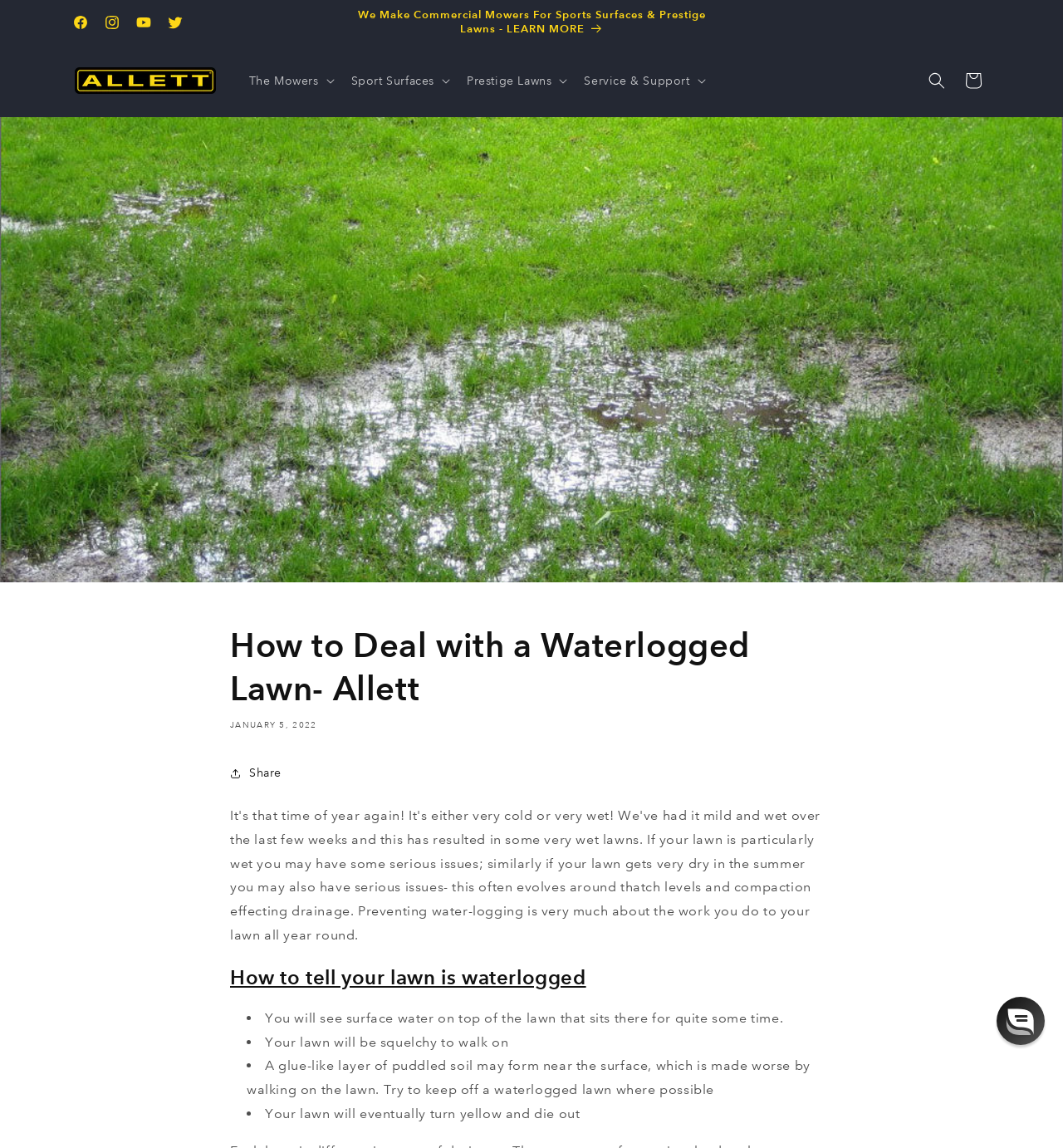Using the element description provided, determine the bounding box coordinates in the format (top-left x, top-left y, bottom-right x, bottom-right y). Ensure that all values are floating point numbers between 0 and 1. Element description: aria-label="Chat widget toggle"

[0.938, 0.868, 0.983, 0.91]